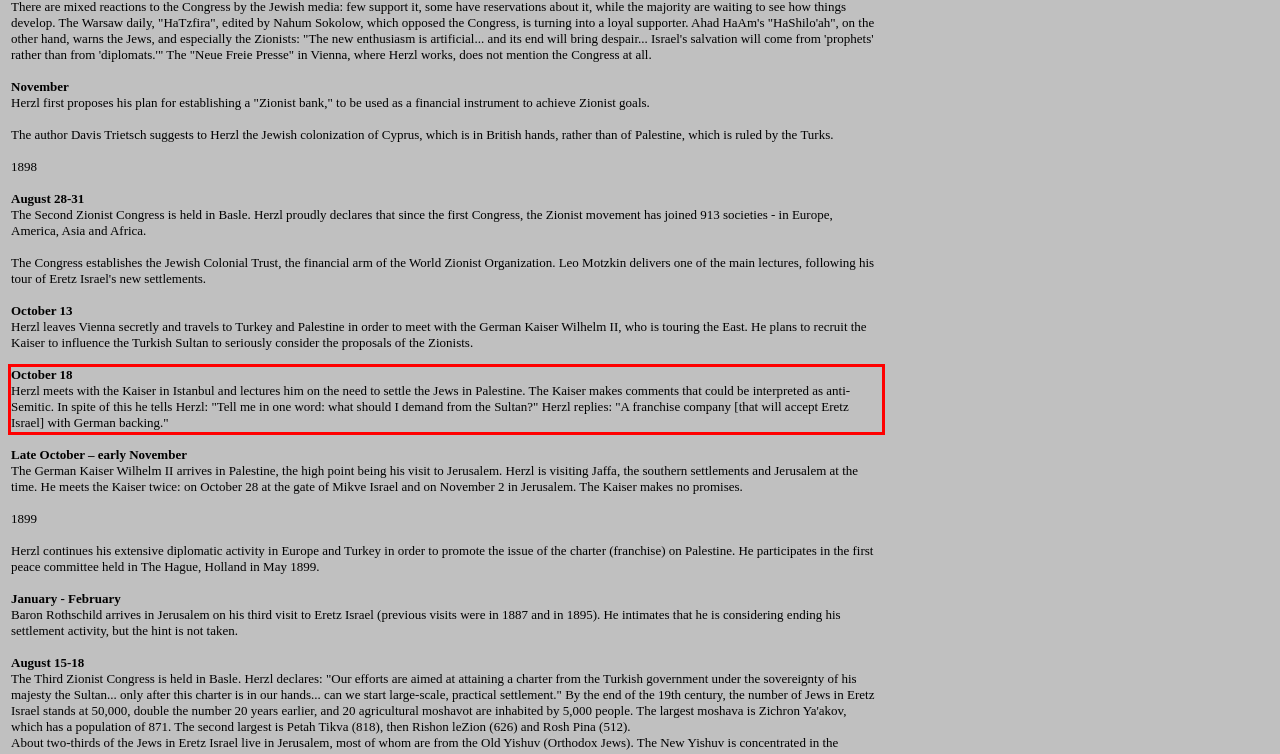Please identify and extract the text from the UI element that is surrounded by a red bounding box in the provided webpage screenshot.

October 18 Herzl meets with the Kaiser in Istanbul and lectures him on the need to settle the Jews in Palestine. The Kaiser makes comments that could be interpreted as anti-Semitic. In spite of this he tells Herzl: "Tell me in one word: what should I demand from the Sultan?" Herzl replies: "A franchise company [that will accept Eretz Israel] with German backing."